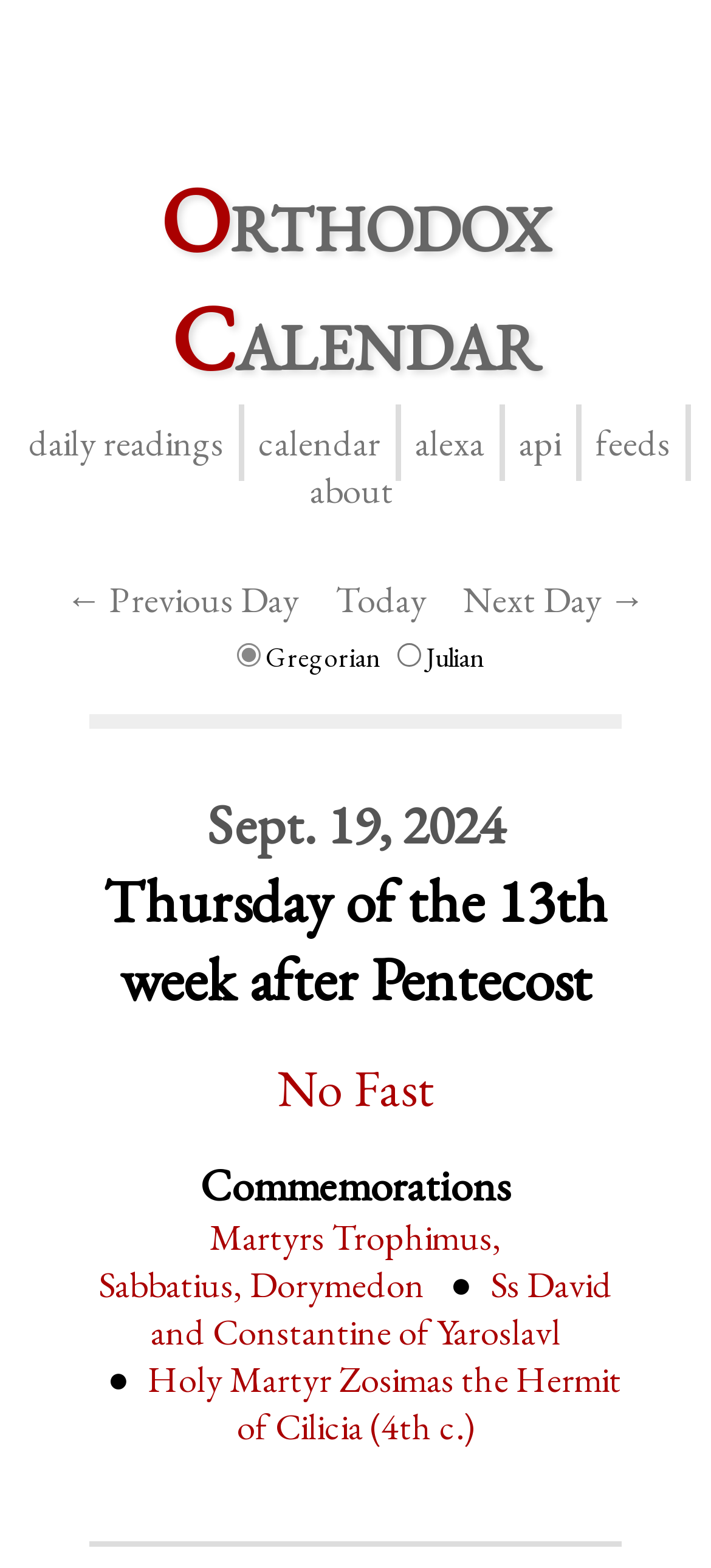Locate the bounding box coordinates of the element that should be clicked to fulfill the instruction: "Switch to Julian calendar".

[0.558, 0.41, 0.591, 0.425]